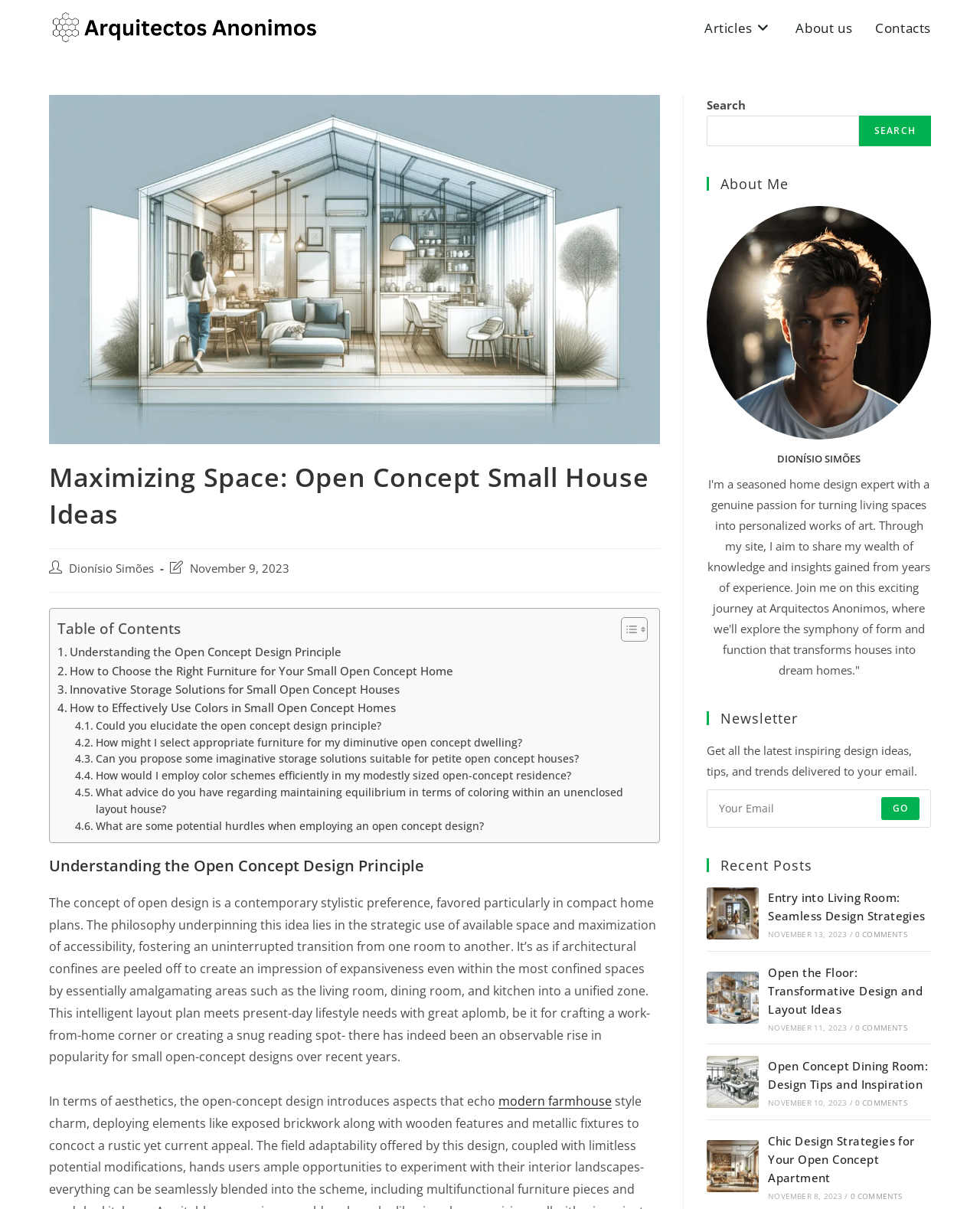Please identify the bounding box coordinates of the clickable region that I should interact with to perform the following instruction: "Search for something". The coordinates should be expressed as four float numbers between 0 and 1, i.e., [left, top, right, bottom].

[0.721, 0.096, 0.876, 0.121]